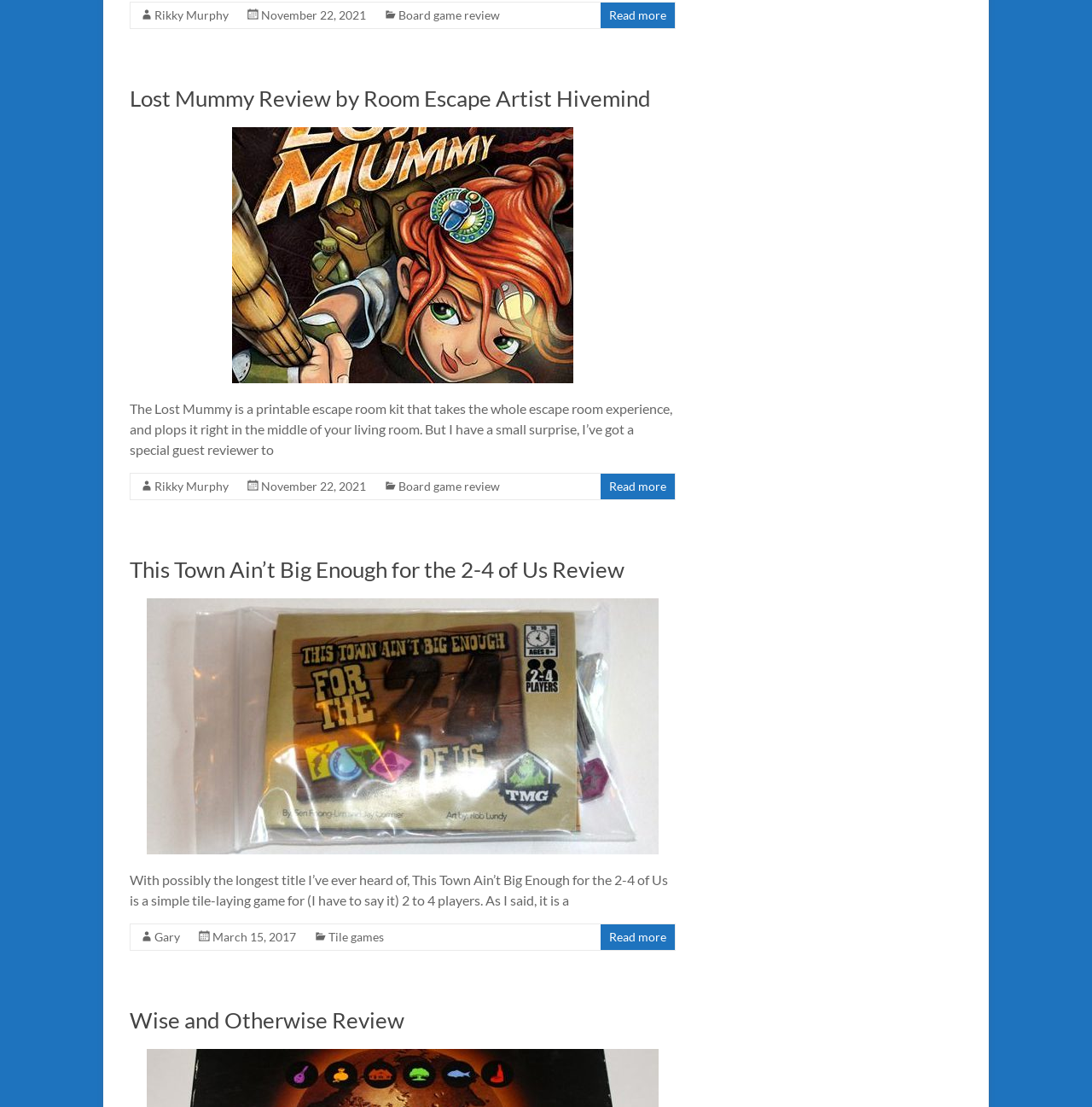What is the date of the third article?
Refer to the image and give a detailed answer to the query.

I looked at the footer element inside the third article element, but it does not contain a date. The footer only contains a link with the text 'Wise and Otherwise Review'.